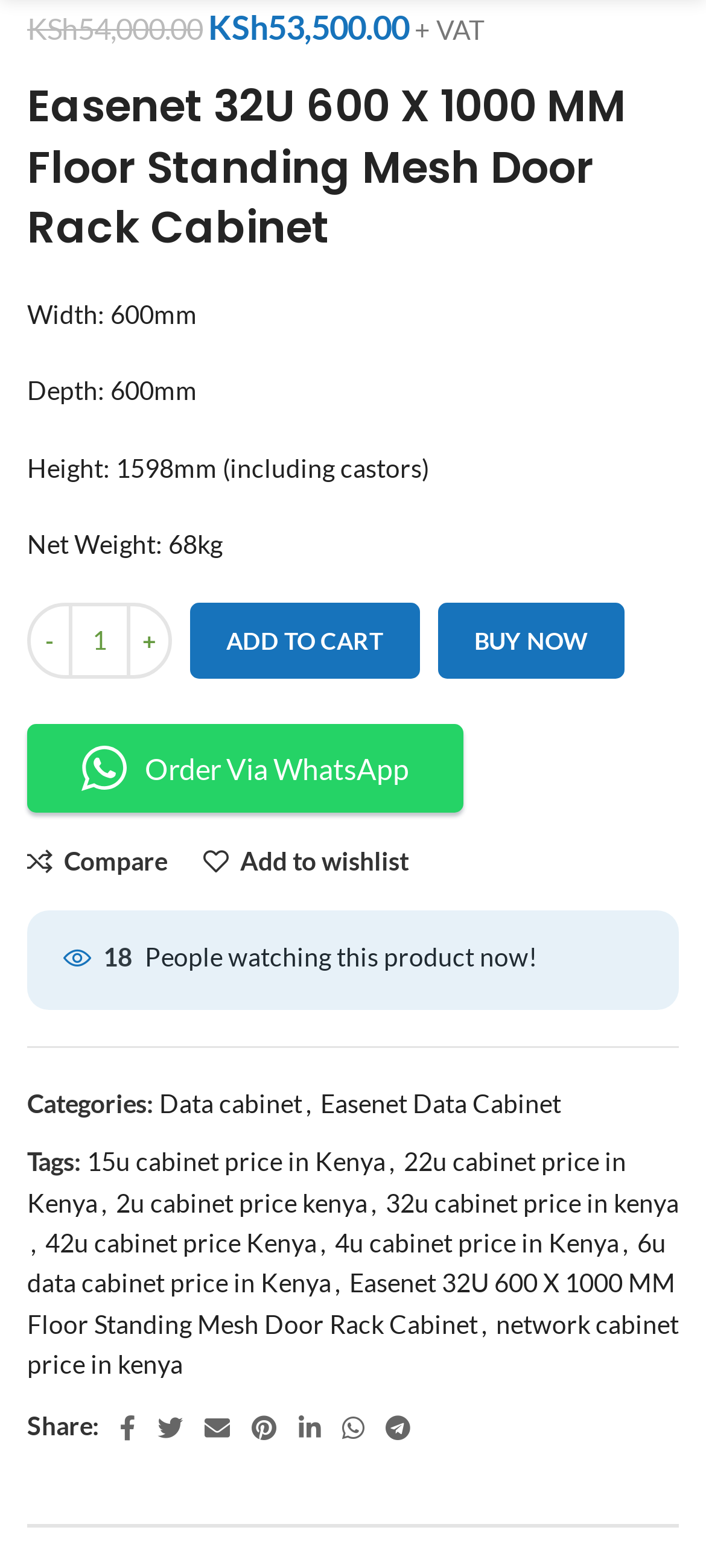Locate the bounding box coordinates of the element to click to perform the following action: 'Click the 'ADD TO CART' button'. The coordinates should be given as four float values between 0 and 1, in the form of [left, top, right, bottom].

[0.269, 0.384, 0.595, 0.432]